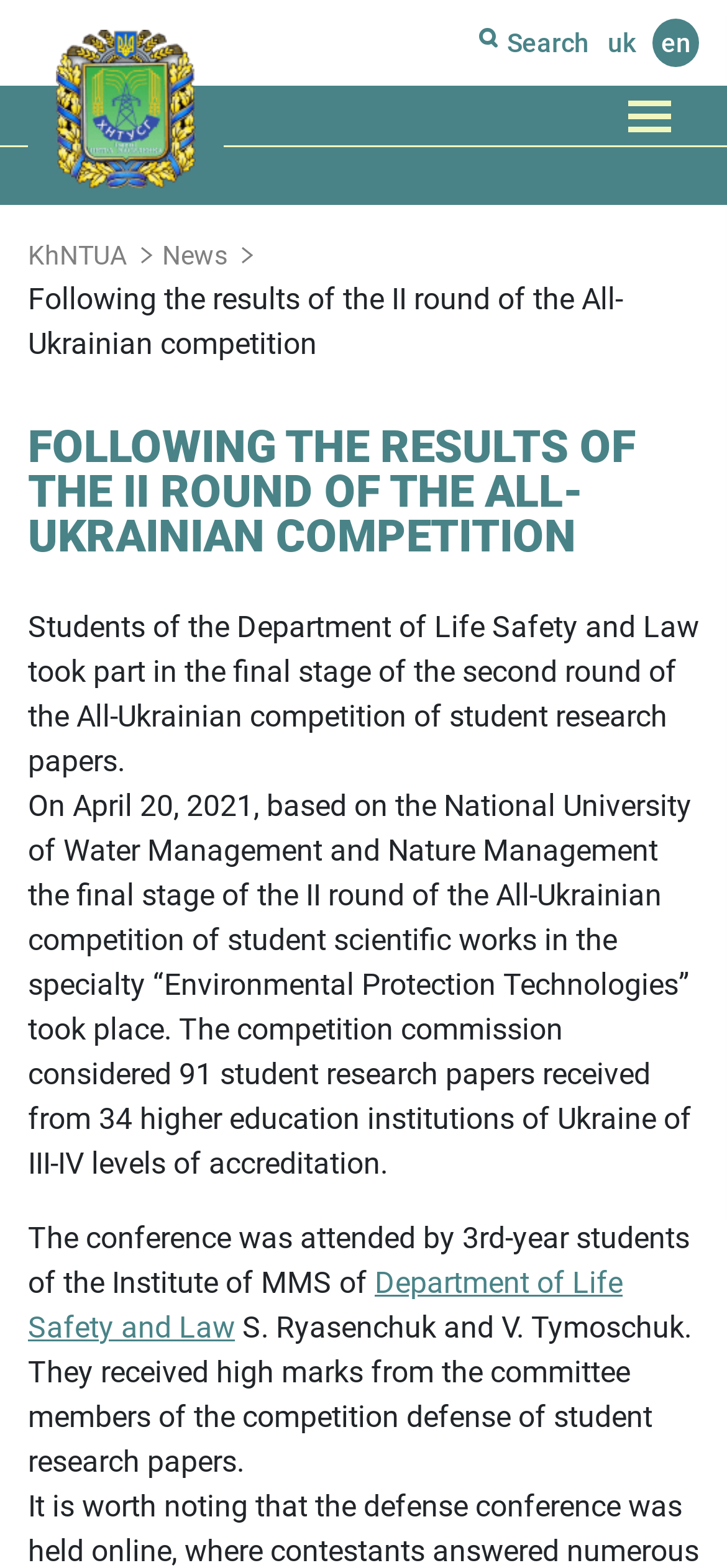For the given element description KhNTUA, determine the bounding box coordinates of the UI element. The coordinates should follow the format (top-left x, top-left y, bottom-right x, bottom-right y) and be within the range of 0 to 1.

[0.038, 0.153, 0.174, 0.172]